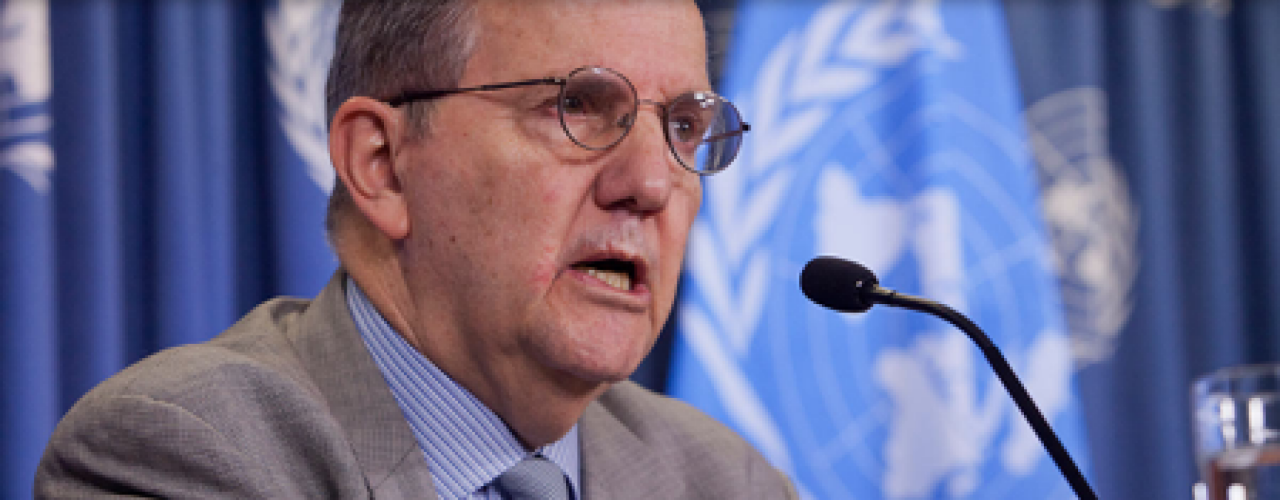Please answer the following question using a single word or phrase: What is behind the figure?

United Nations emblem